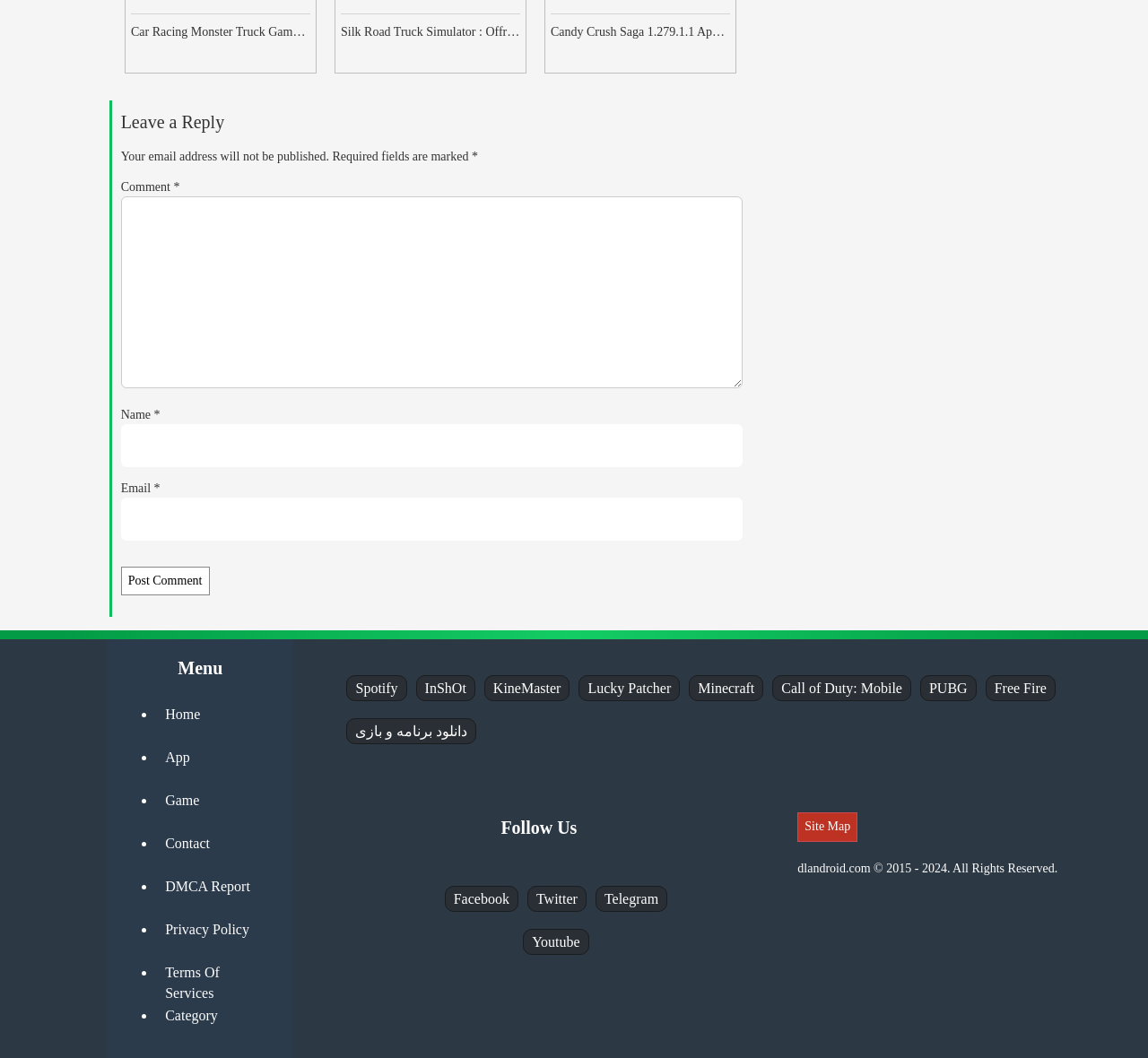For the given element description دانلود برنامه و بازی, determine the bounding box coordinates of the UI element. The coordinates should follow the format (top-left x, top-left y, bottom-right x, bottom-right y) and be within the range of 0 to 1.

[0.302, 0.678, 0.415, 0.703]